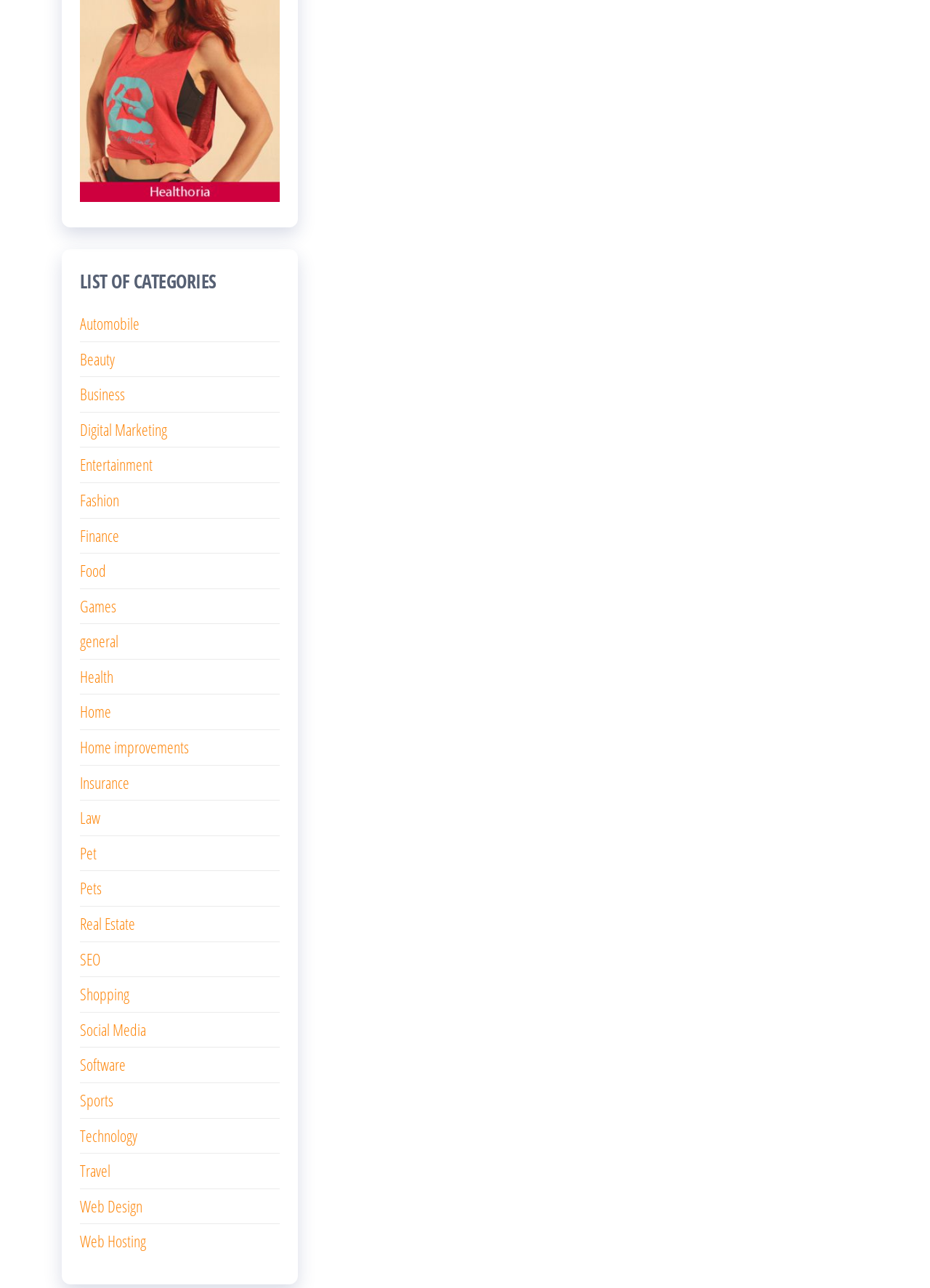Determine the bounding box coordinates for the element that should be clicked to follow this instruction: "Select Beauty". The coordinates should be given as four float numbers between 0 and 1, in the format [left, top, right, bottom].

[0.086, 0.27, 0.123, 0.287]